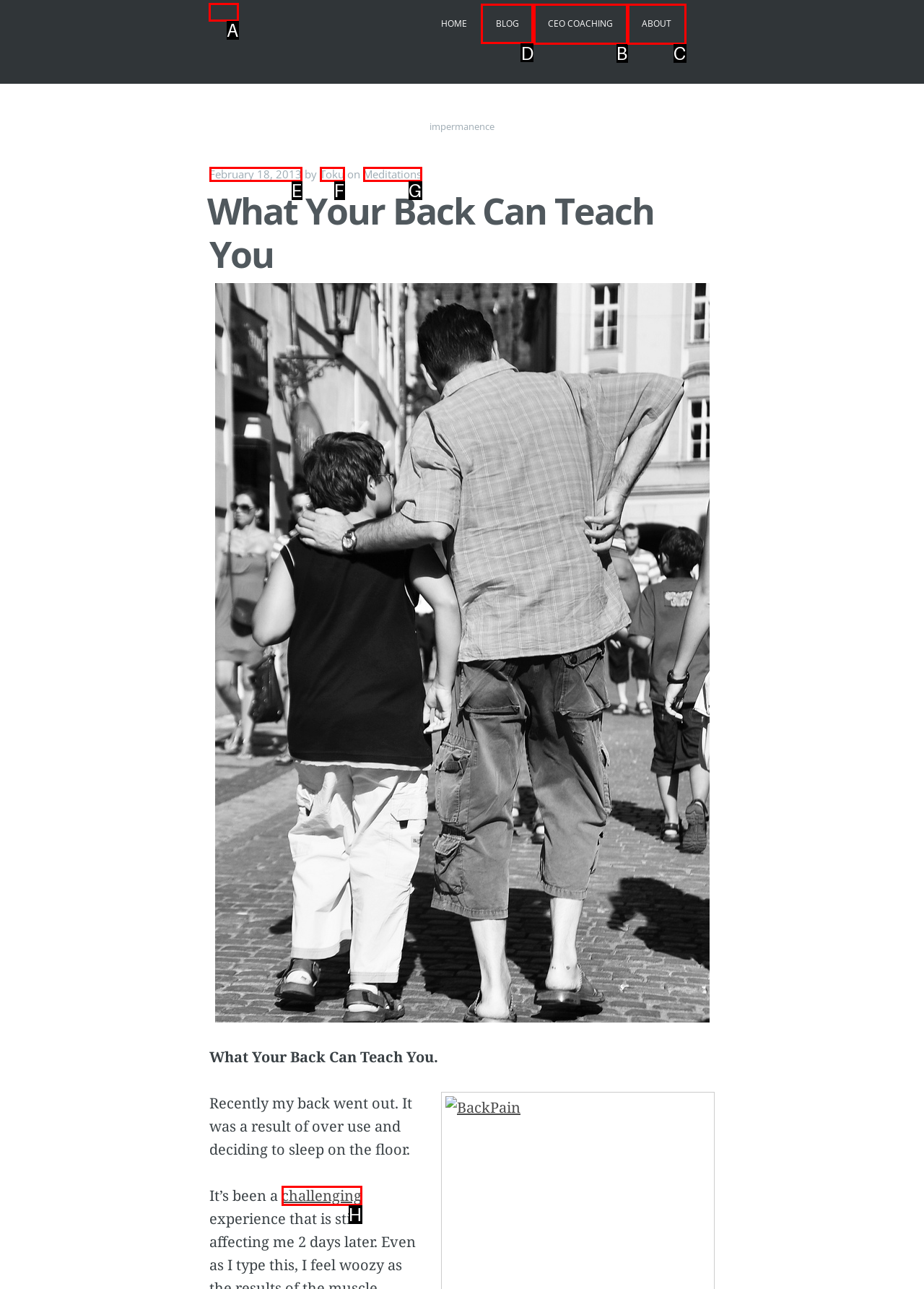Which HTML element should be clicked to fulfill the following task: read blog posts?
Reply with the letter of the appropriate option from the choices given.

D